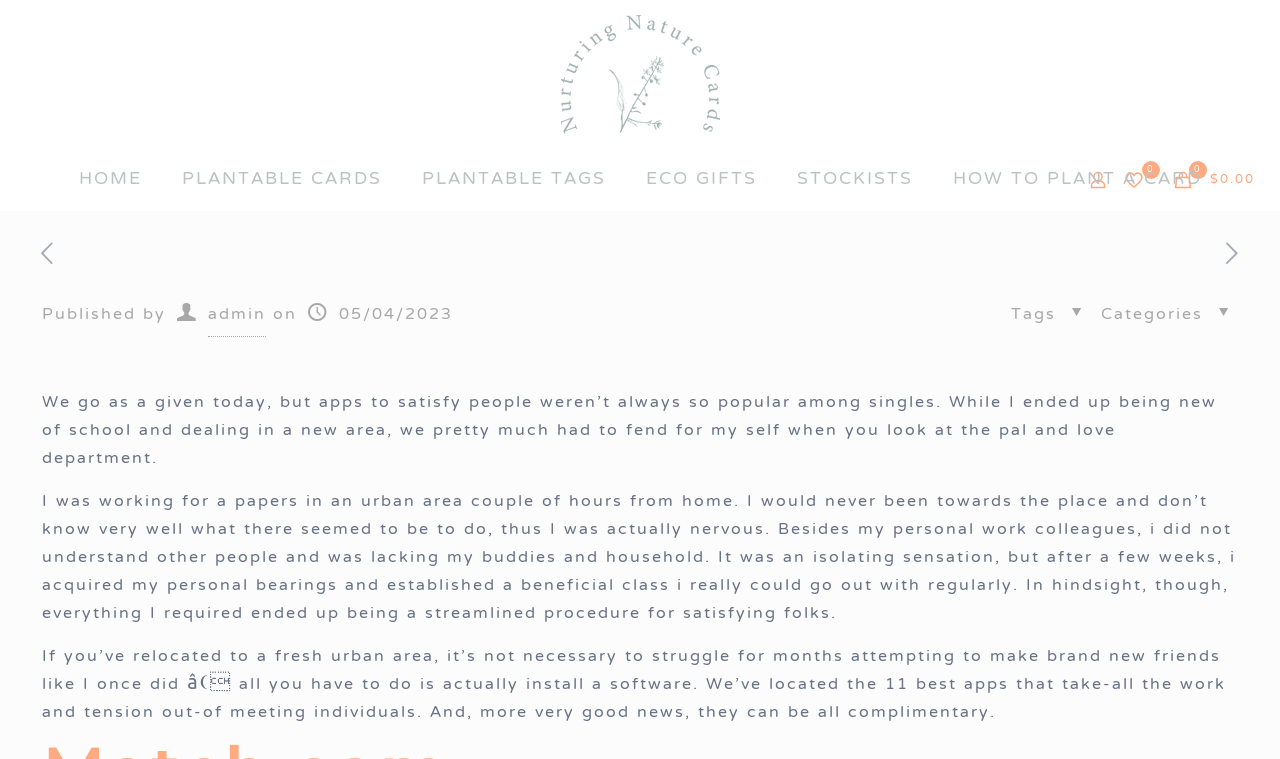What is the purpose of the website?
Provide a one-word or short-phrase answer based on the image.

Selling plantable gift cards